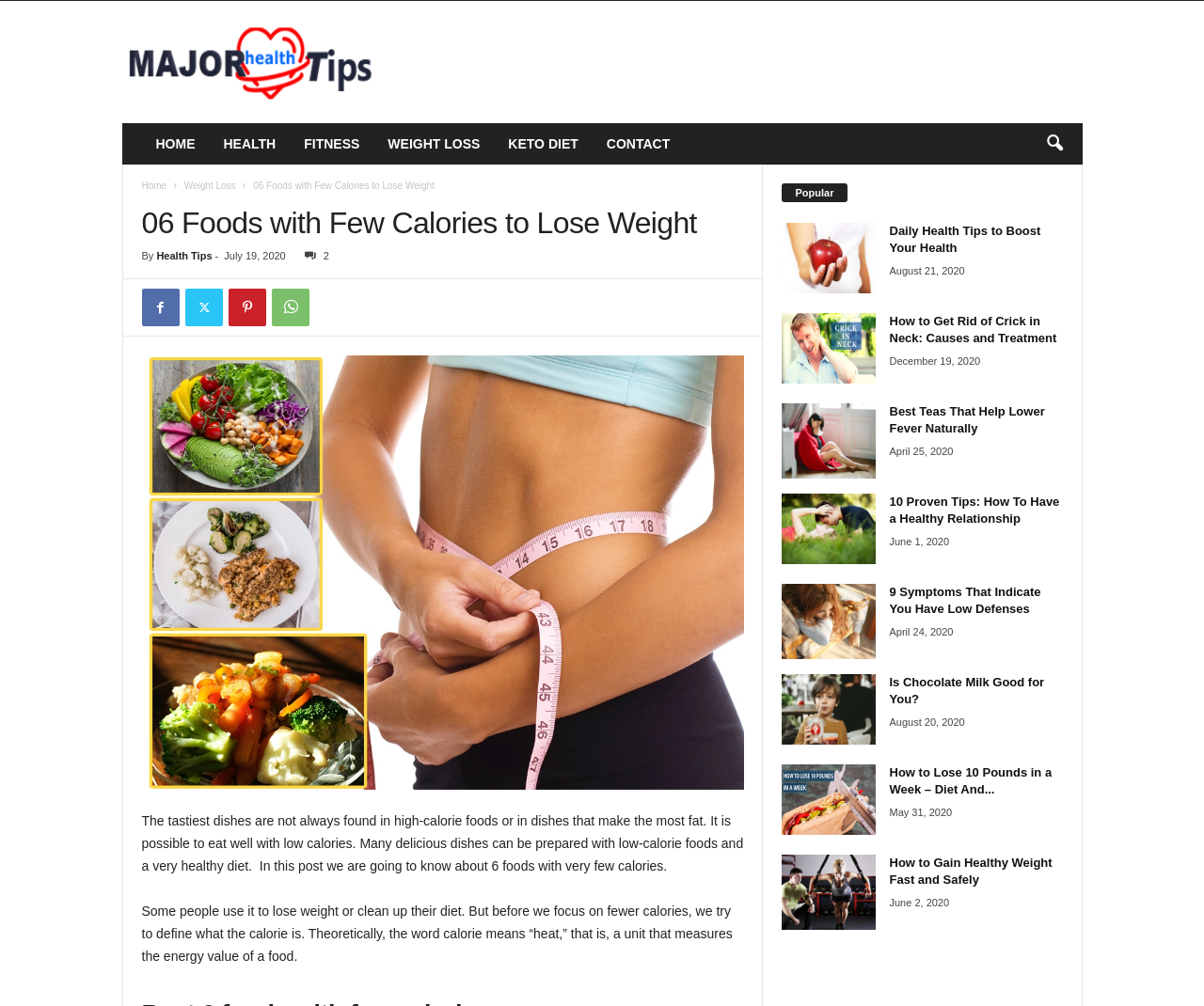Bounding box coordinates must be specified in the format (top-left x, top-left y, bottom-right x, bottom-right y). All values should be floating point numbers between 0 and 1. What are the bounding box coordinates of the UI element described as: Facebook

[0.118, 0.287, 0.149, 0.324]